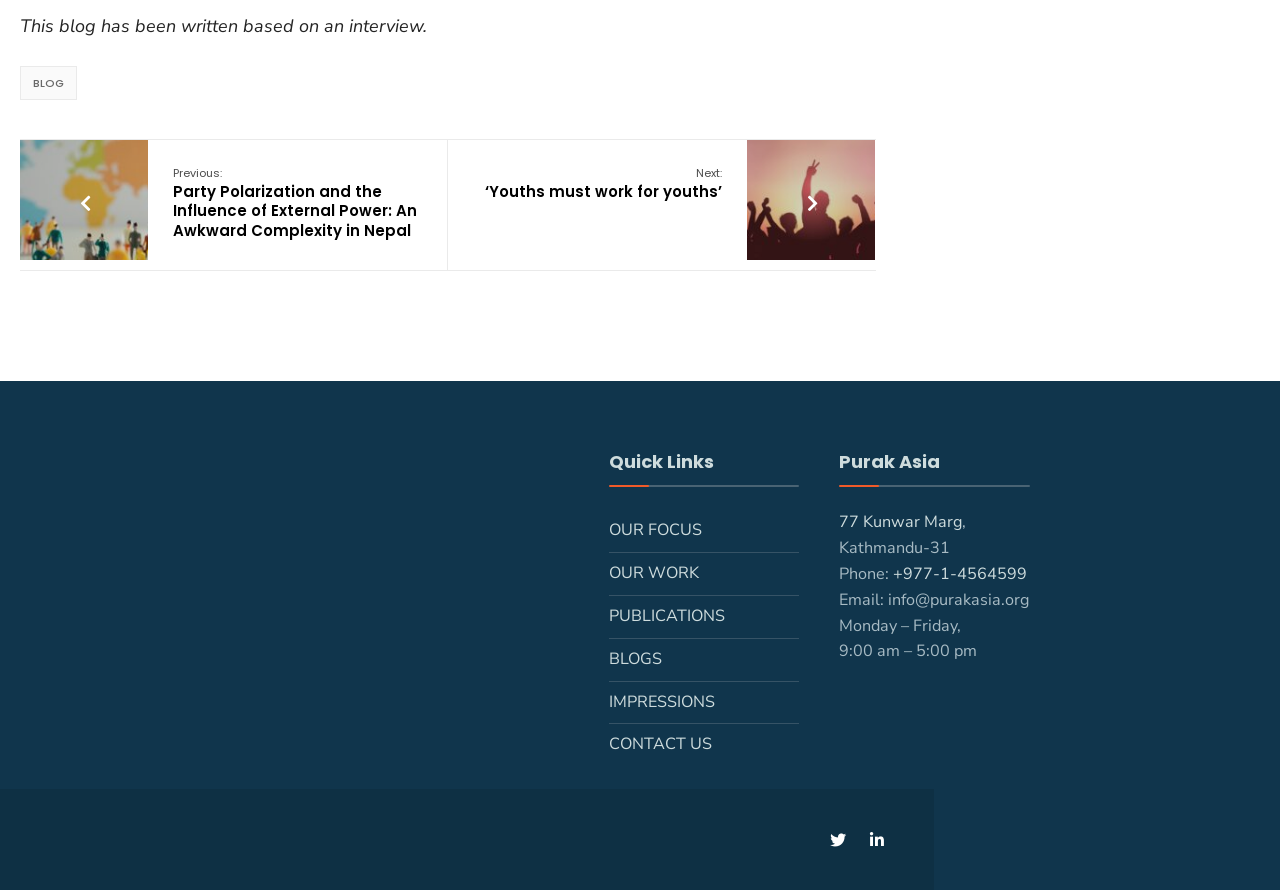Please identify the bounding box coordinates for the region that you need to click to follow this instruction: "Follow Lady on Facebook".

None